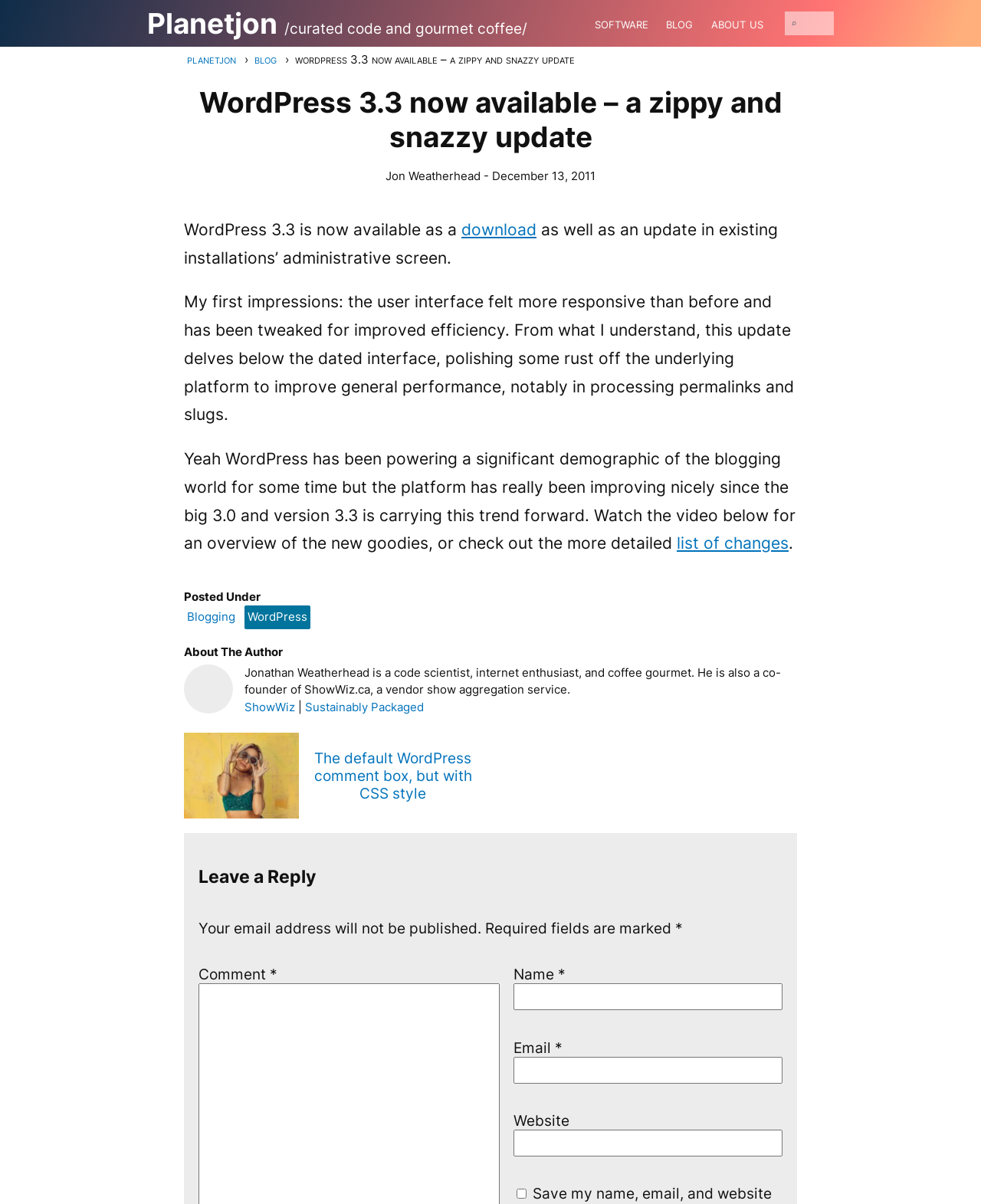Pinpoint the bounding box coordinates of the clickable element to carry out the following instruction: "Leave a reply."

[0.202, 0.719, 0.798, 0.737]